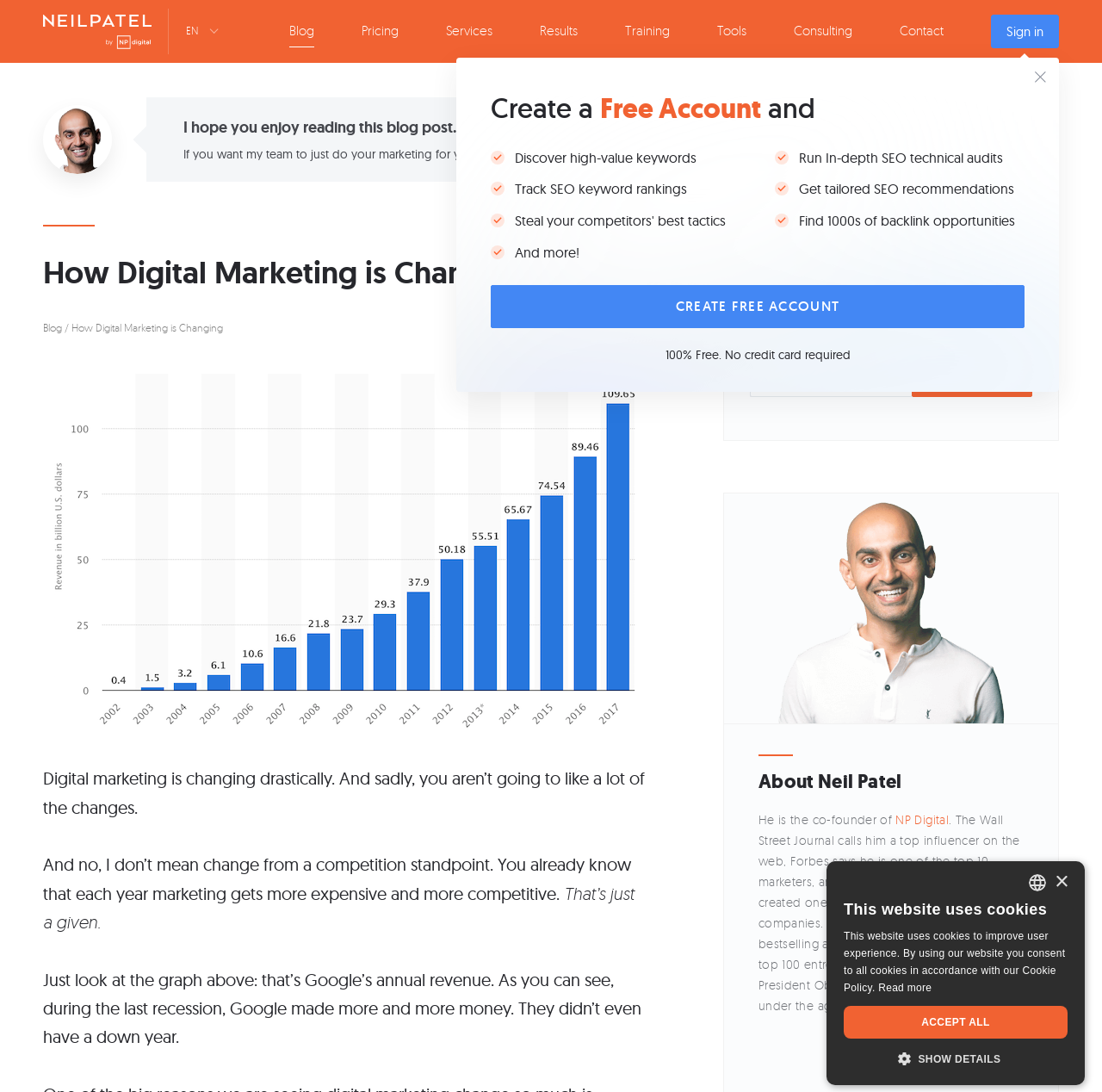Identify the bounding box coordinates for the UI element that matches this description: "aria-label="Twitter Social Icon"".

None